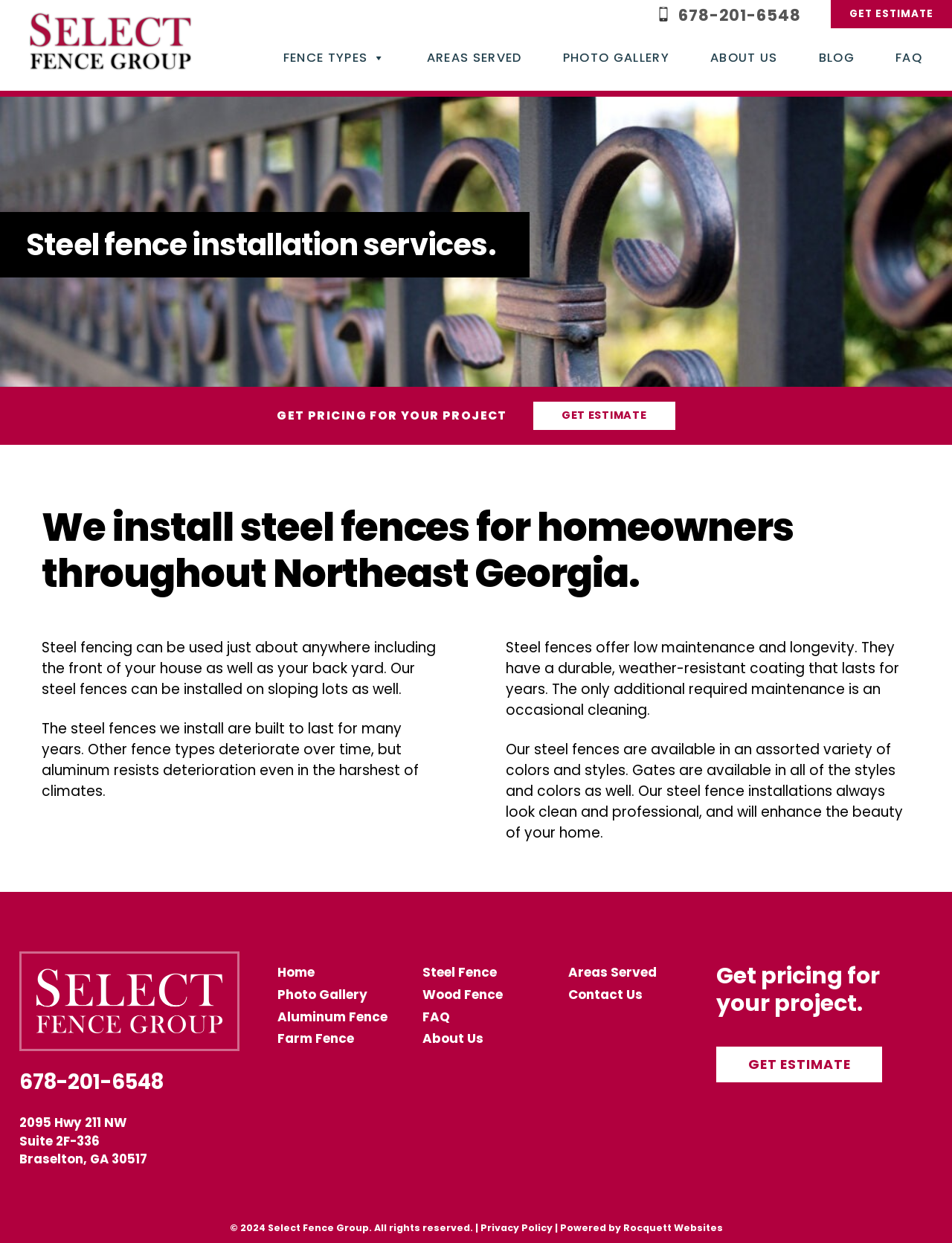Locate the bounding box coordinates of the clickable region to complete the following instruction: "Get a steel fence estimate."

[0.892, 0.002, 0.98, 0.02]